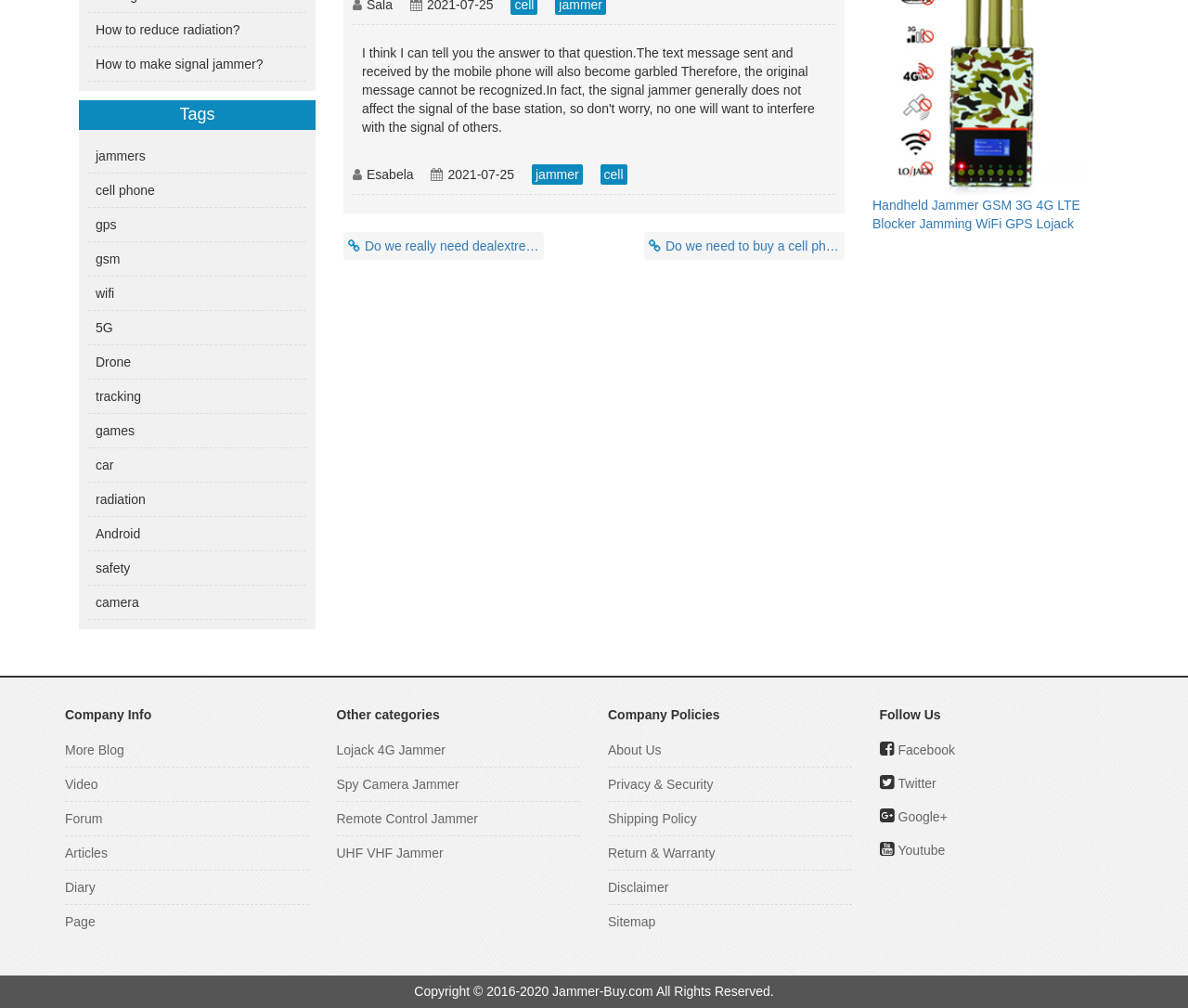Find and provide the bounding box coordinates for the UI element described here: "alt="Violeta Balhas"". The coordinates should be given as four float numbers between 0 and 1: [left, top, right, bottom].

None